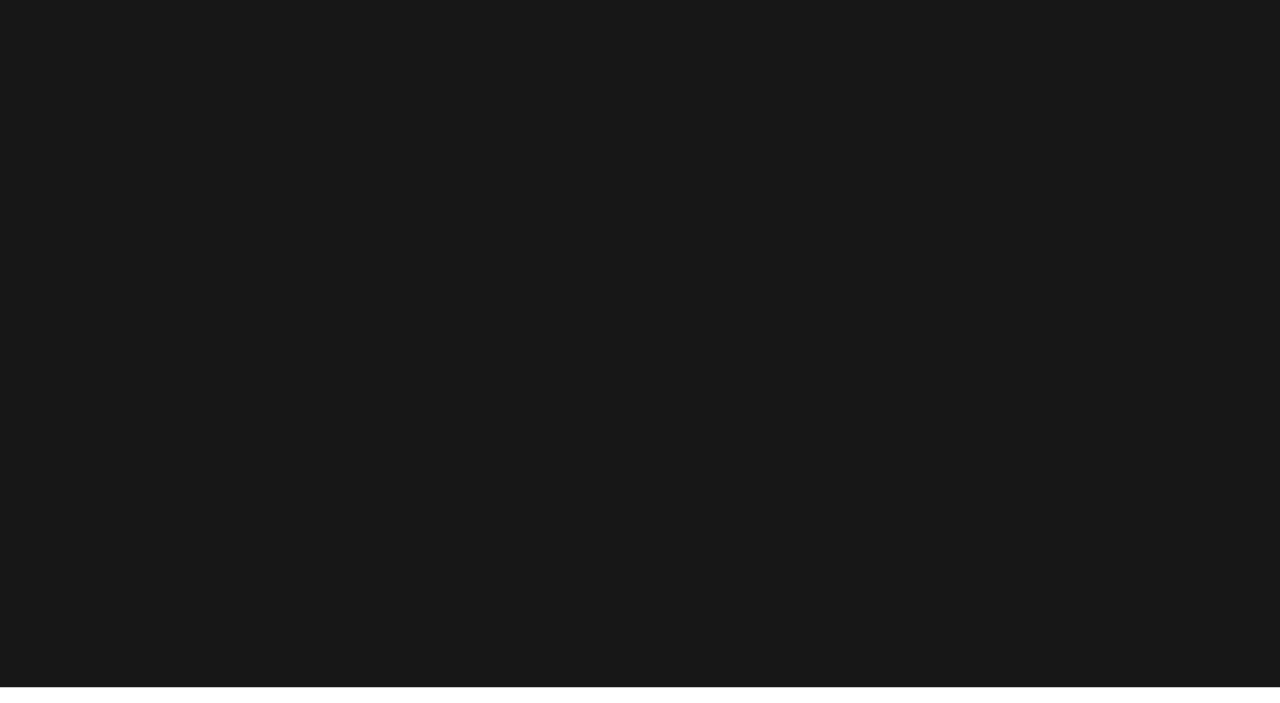Based on the image, provide a detailed and complete answer to the question: 
What is the purpose of Direct Sportslink?

According to the static text at the bottom of the webpage, Direct Sportslink connects companies and organizations with incredible celebrity sports stars for various events, including speaking engagements, corporate appearances, and autograph signings.